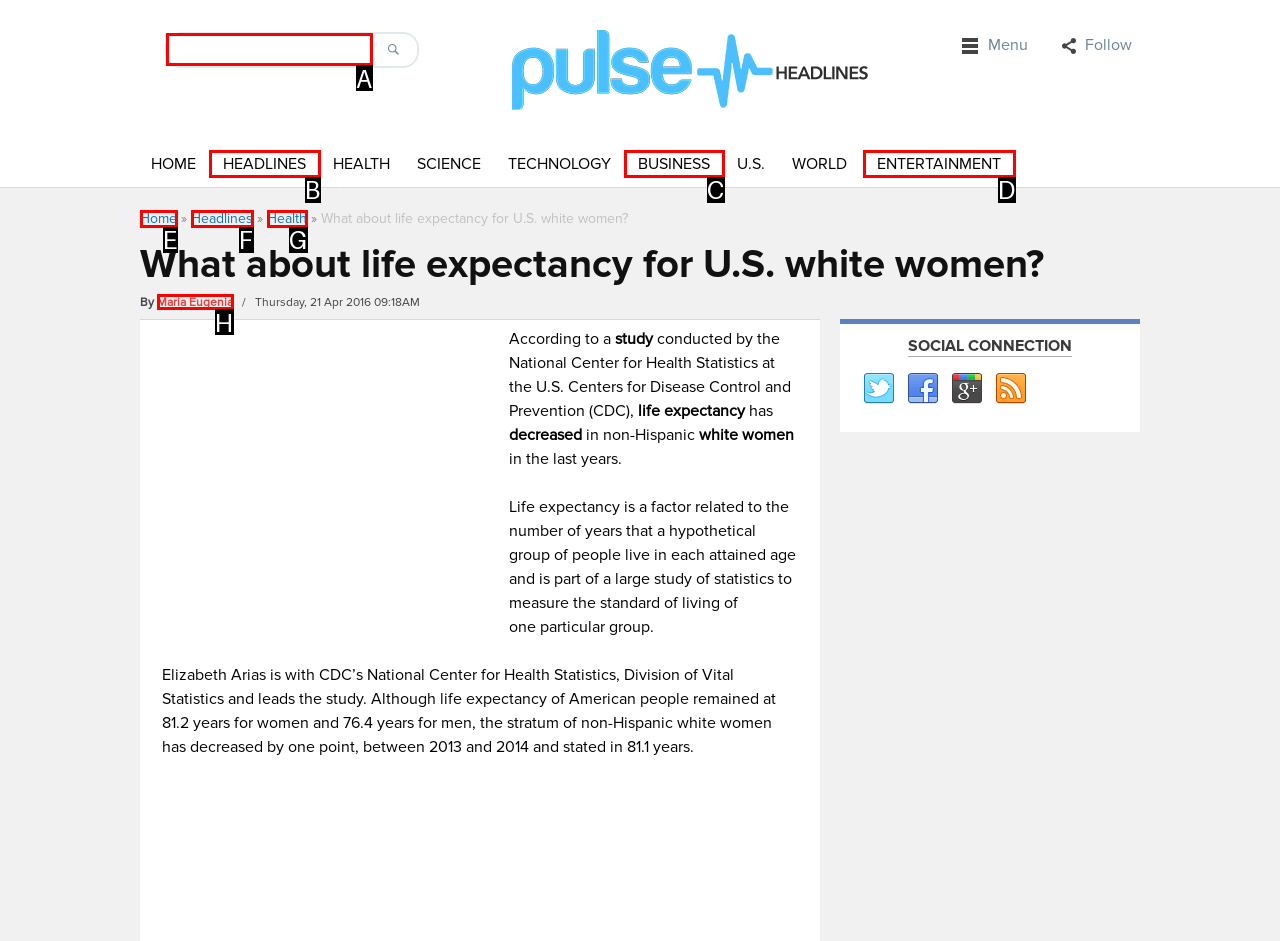Among the marked elements in the screenshot, which letter corresponds to the UI element needed for the task: Search for something?

A